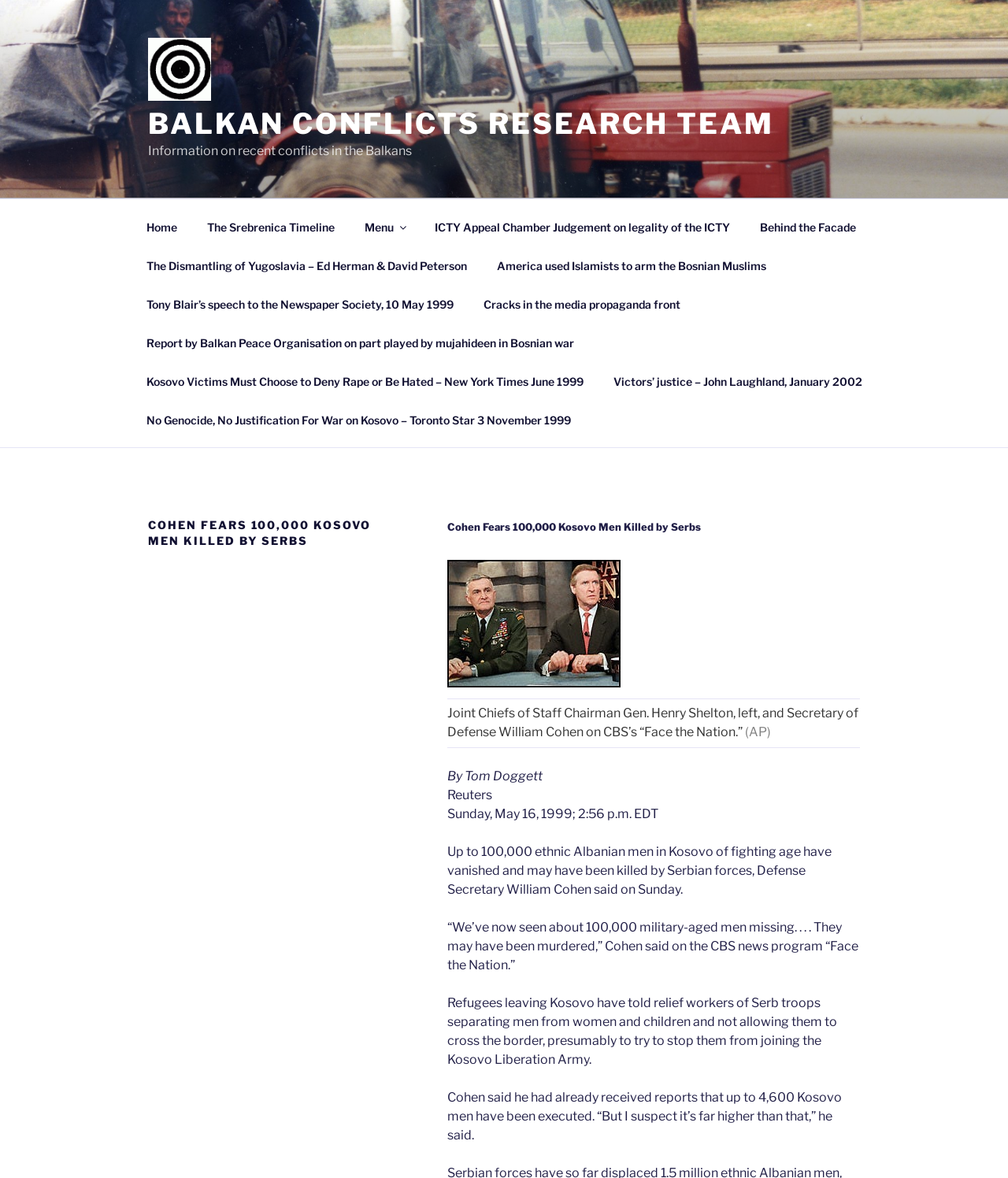Please determine the bounding box coordinates of the element's region to click in order to carry out the following instruction: "Read the article about Cohen Fears 100,000 Kosovo Men Killed by Serbs". The coordinates should be four float numbers between 0 and 1, i.e., [left, top, right, bottom].

[0.147, 0.439, 0.401, 0.465]